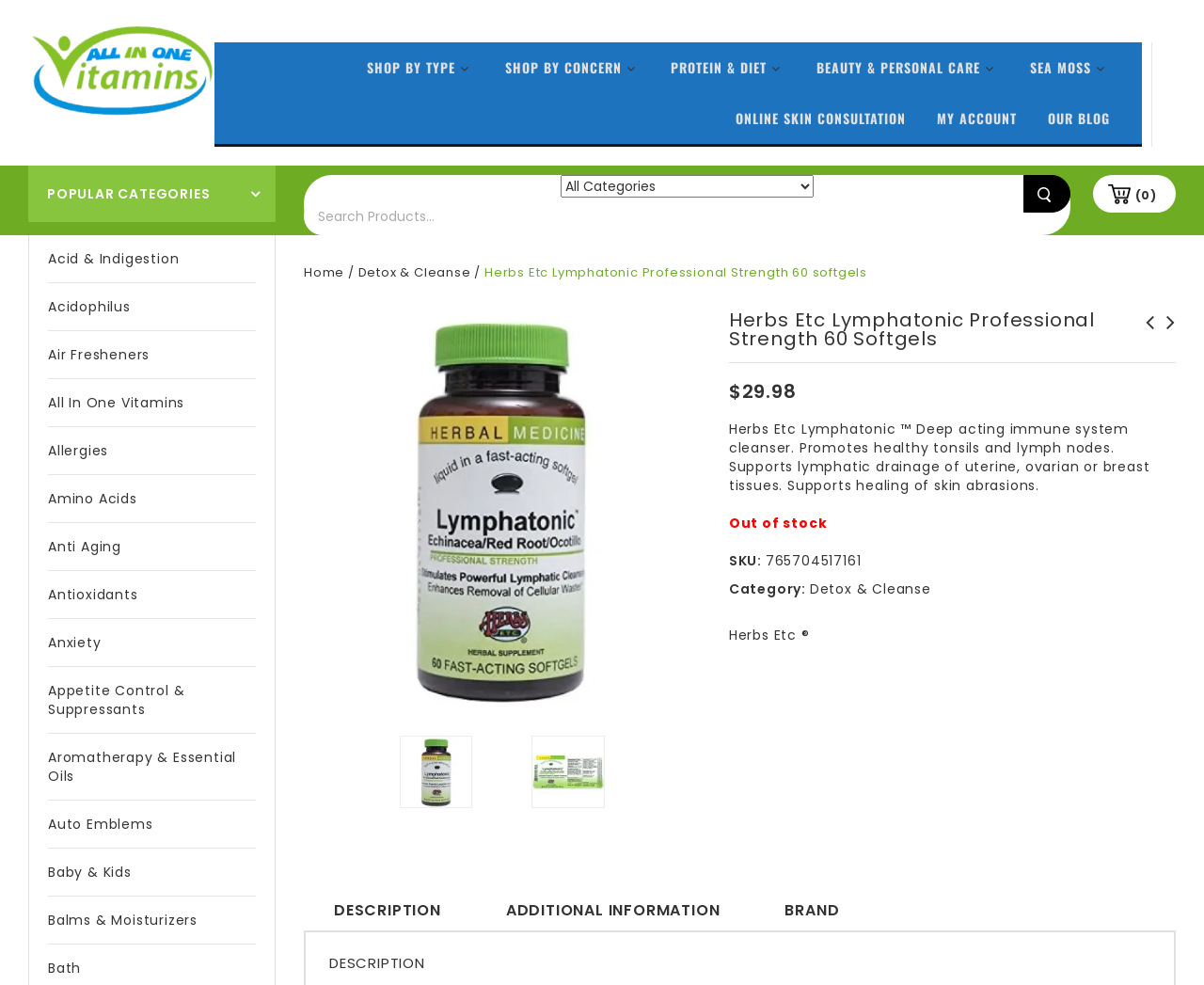What is the price of the product?
Please ensure your answer to the question is detailed and covers all necessary aspects.

I found the answer by looking at the static text elements, which show the price '$29.98' next to the product name.